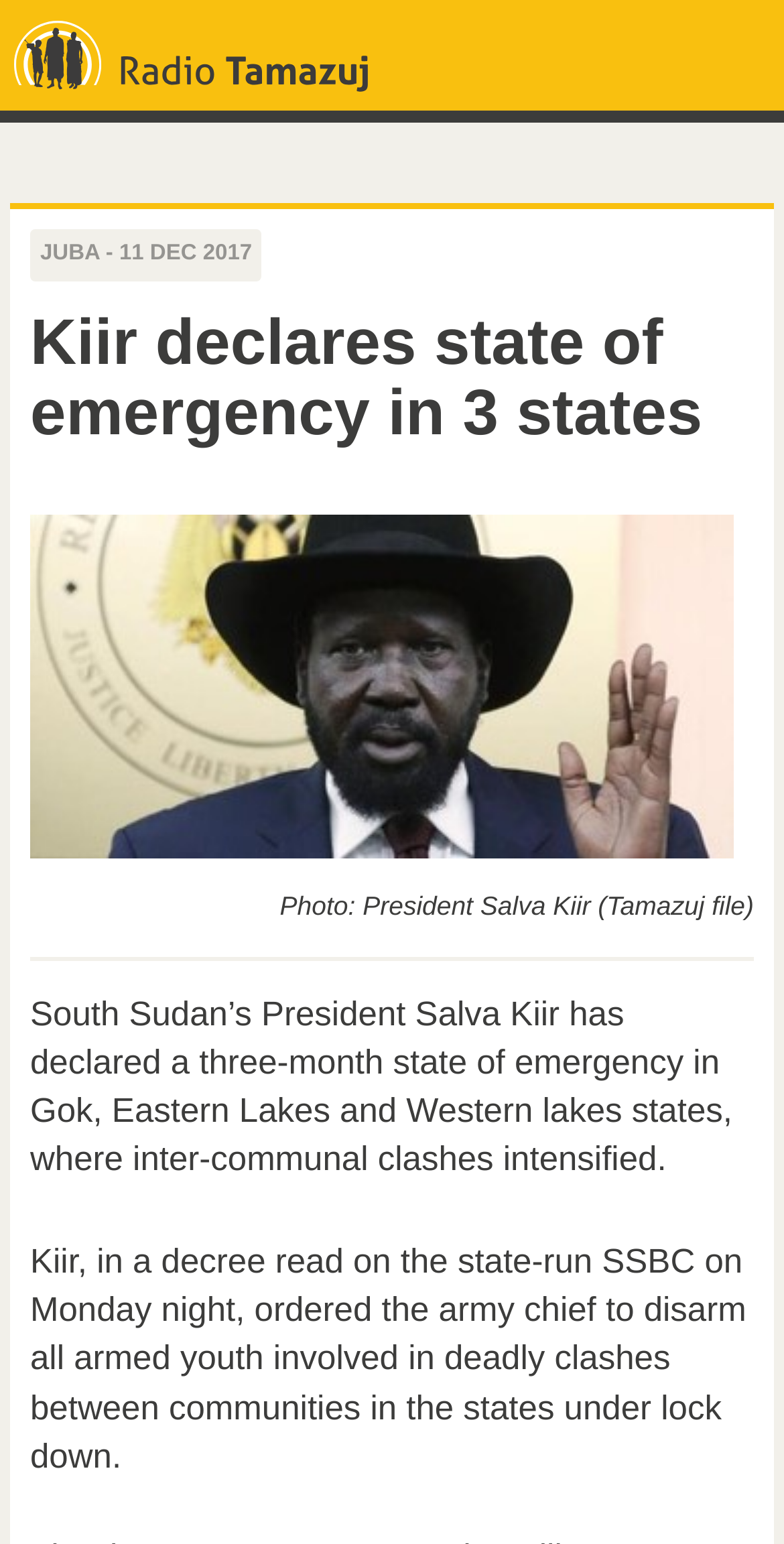How many states are under lockdown?
From the image, respond using a single word or phrase.

3